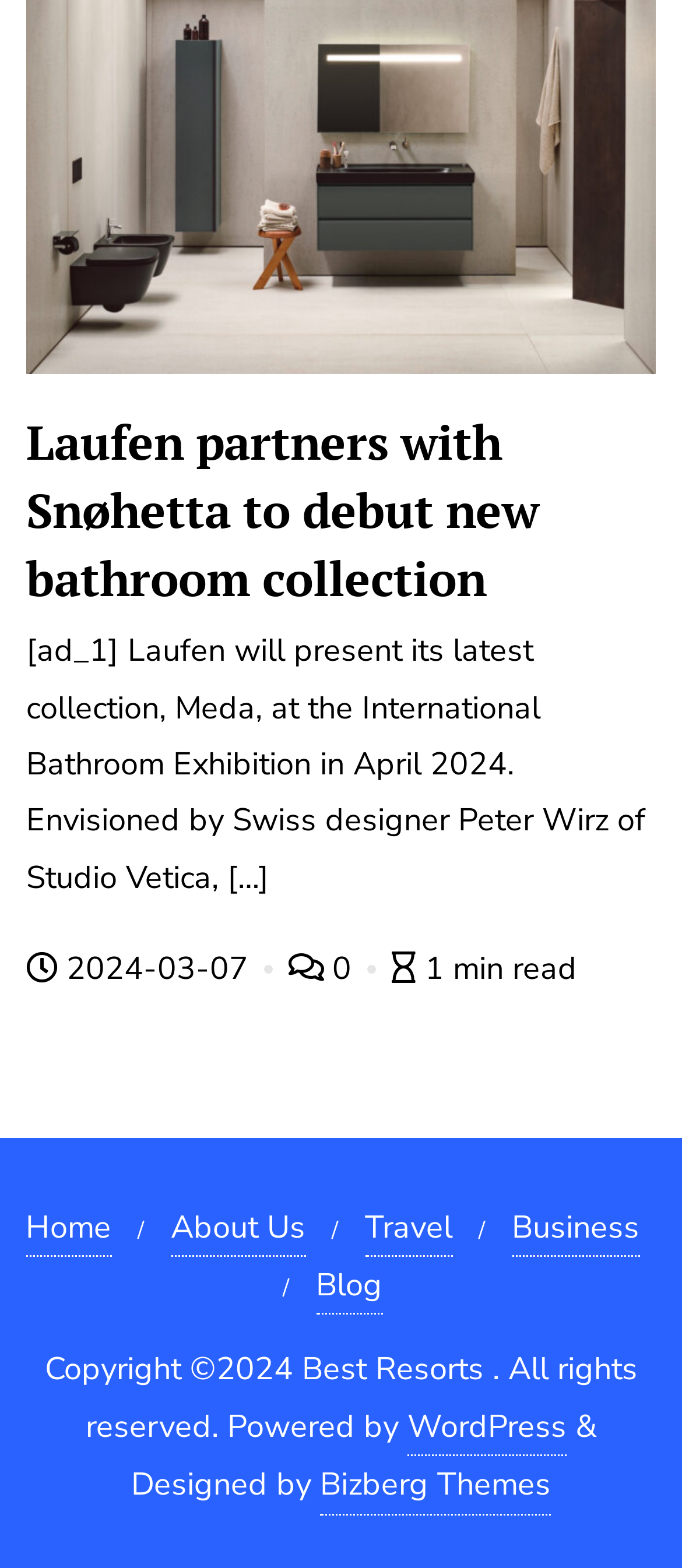Identify the bounding box for the UI element that is described as follows: "Bizberg Themes".

[0.469, 0.929, 0.808, 0.966]